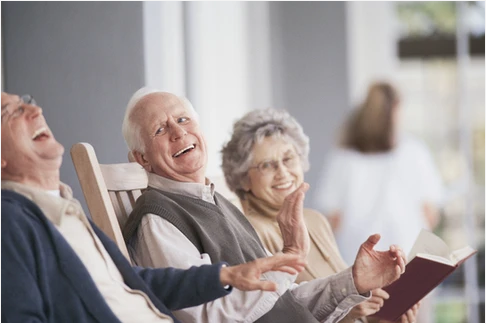Provide a short, one-word or phrase answer to the question below:
What is the woman on the right holding?

A book